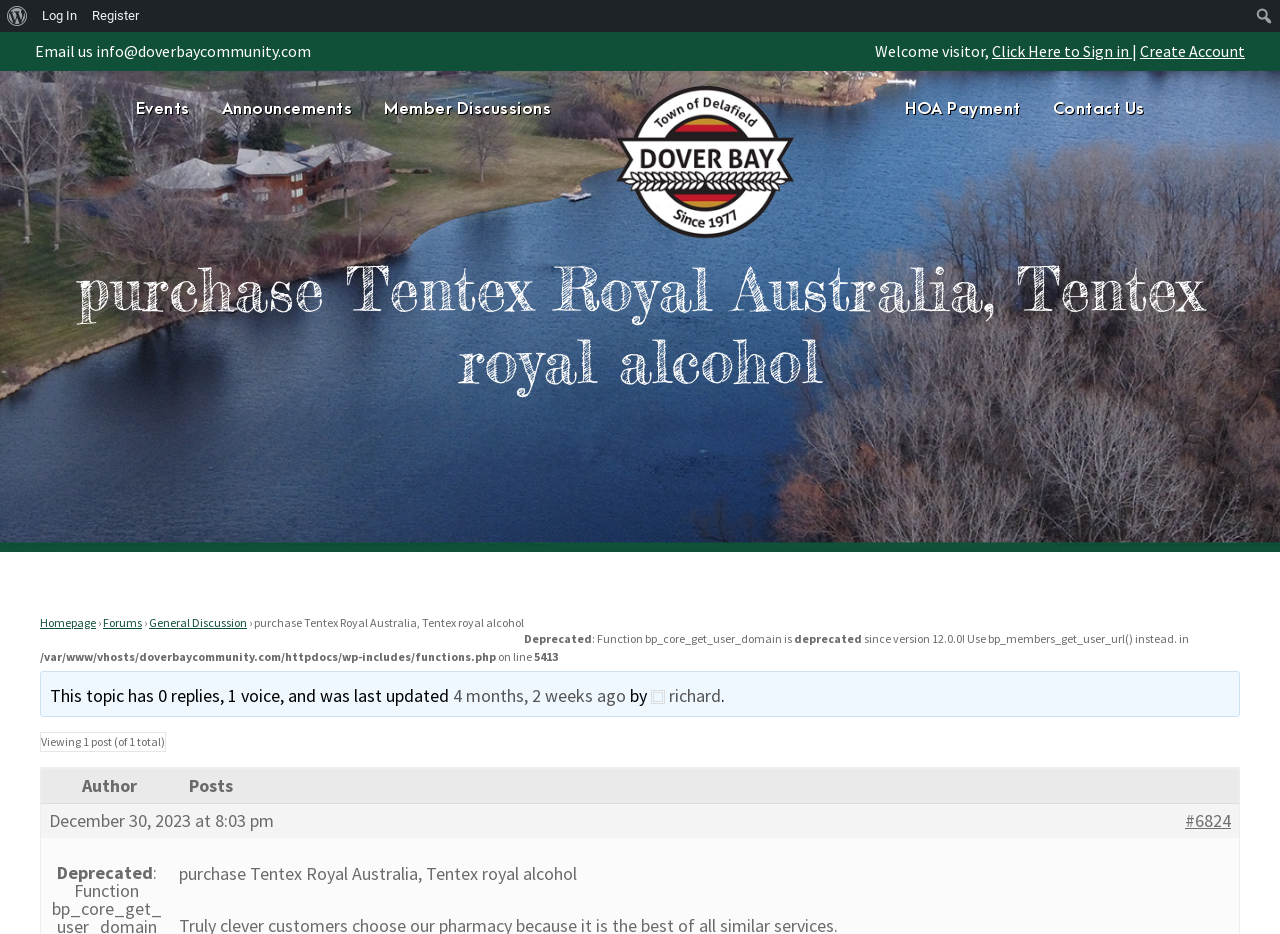Find the bounding box coordinates for the area that should be clicked to accomplish the instruction: "Email us".

[0.027, 0.044, 0.243, 0.065]